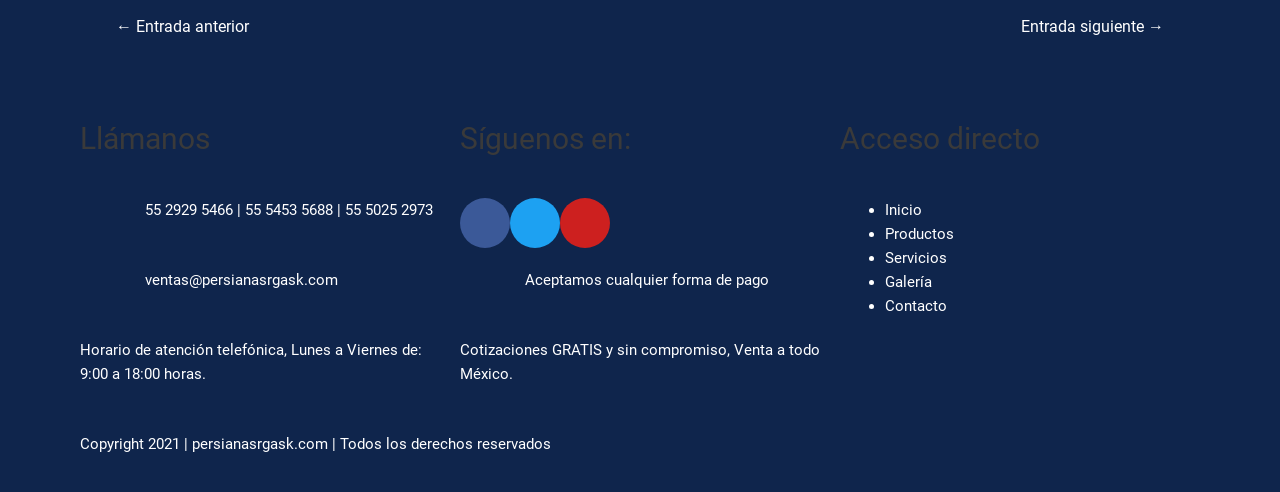Please determine the bounding box of the UI element that matches this description: Youtube. The coordinates should be given as (top-left x, top-left y, bottom-right x, bottom-right y), with all values between 0 and 1.

[0.437, 0.402, 0.477, 0.504]